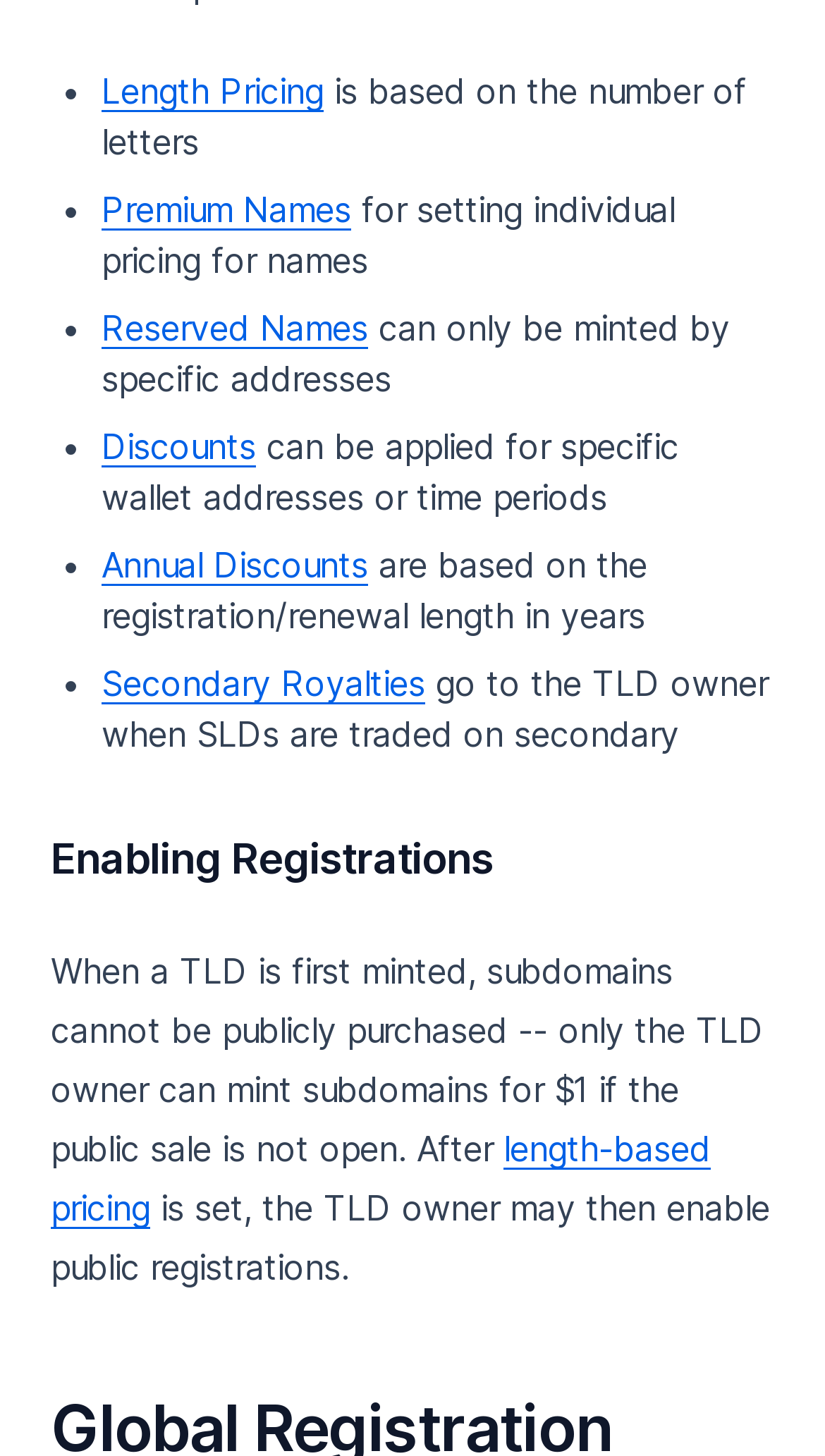Please determine the bounding box coordinates for the element with the description: "Privacy Policy".

[0.041, 0.734, 0.928, 0.782]